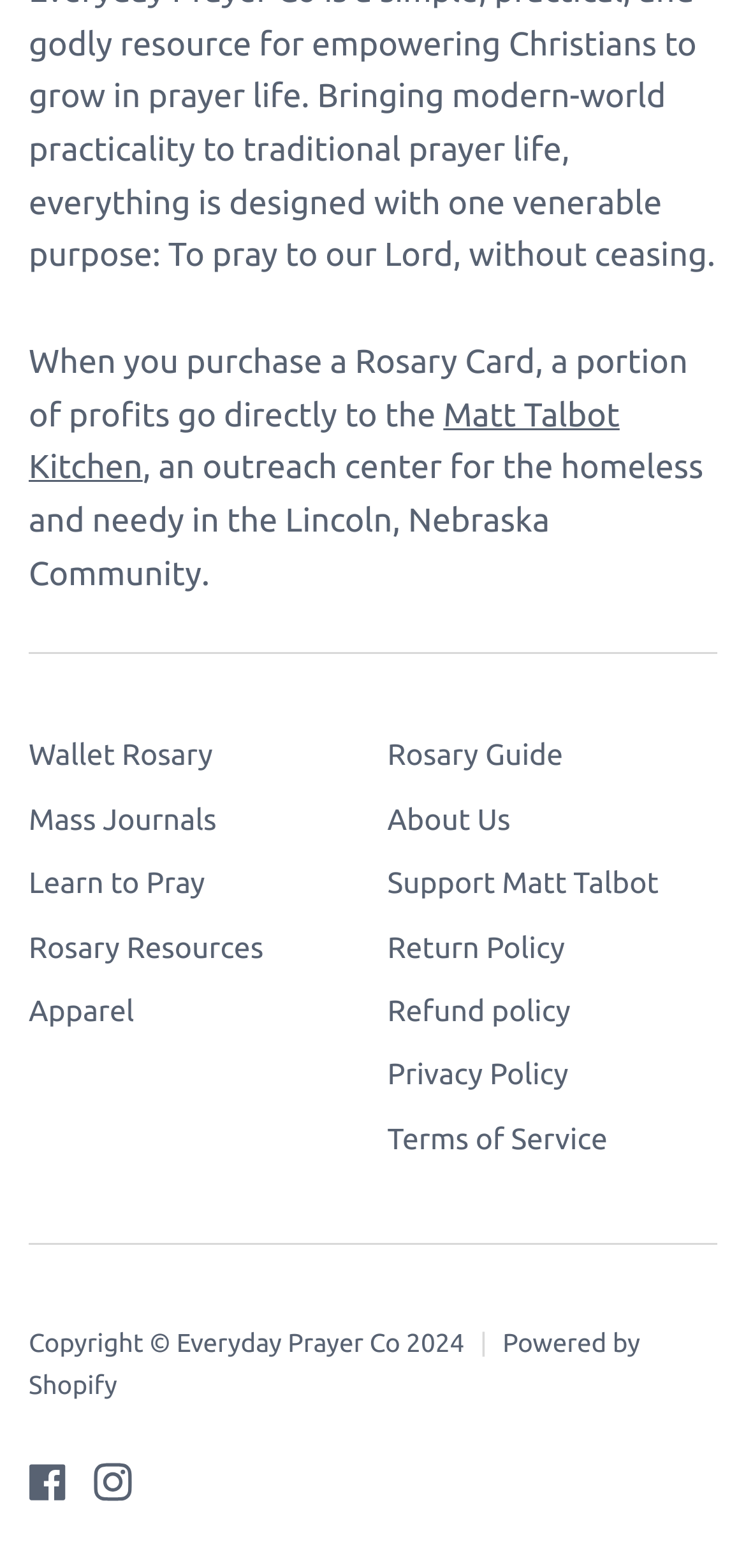Given the description "Matt Talbot Kitchen", determine the bounding box of the corresponding UI element.

[0.038, 0.253, 0.831, 0.31]